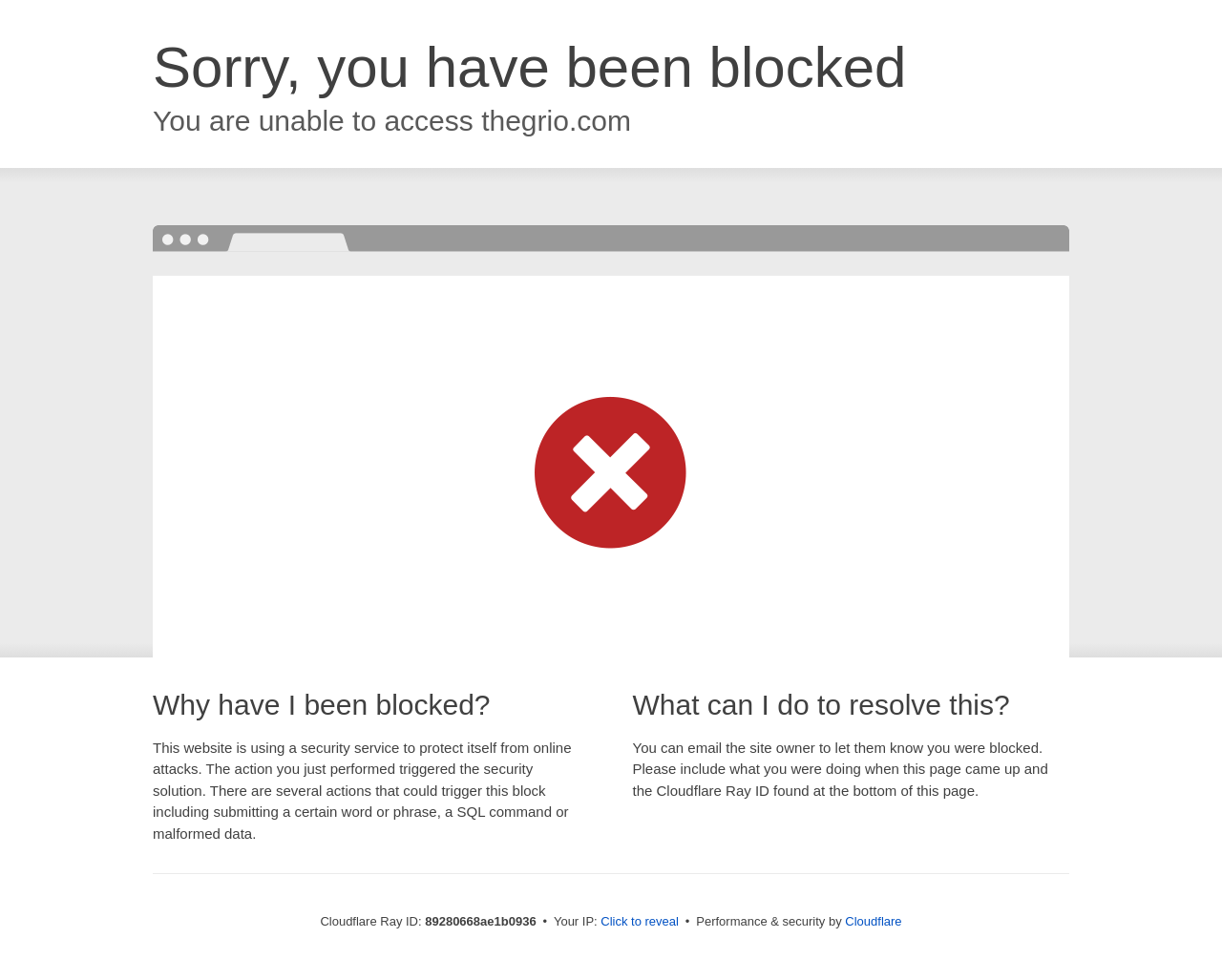What is the reason for being blocked?
Refer to the image and give a detailed response to the question.

The reason for being blocked is mentioned in the text 'This website is using a security service to protect itself from online attacks. The action you just performed triggered the security solution.' which implies that the security solution was triggered due to some action performed by the user.